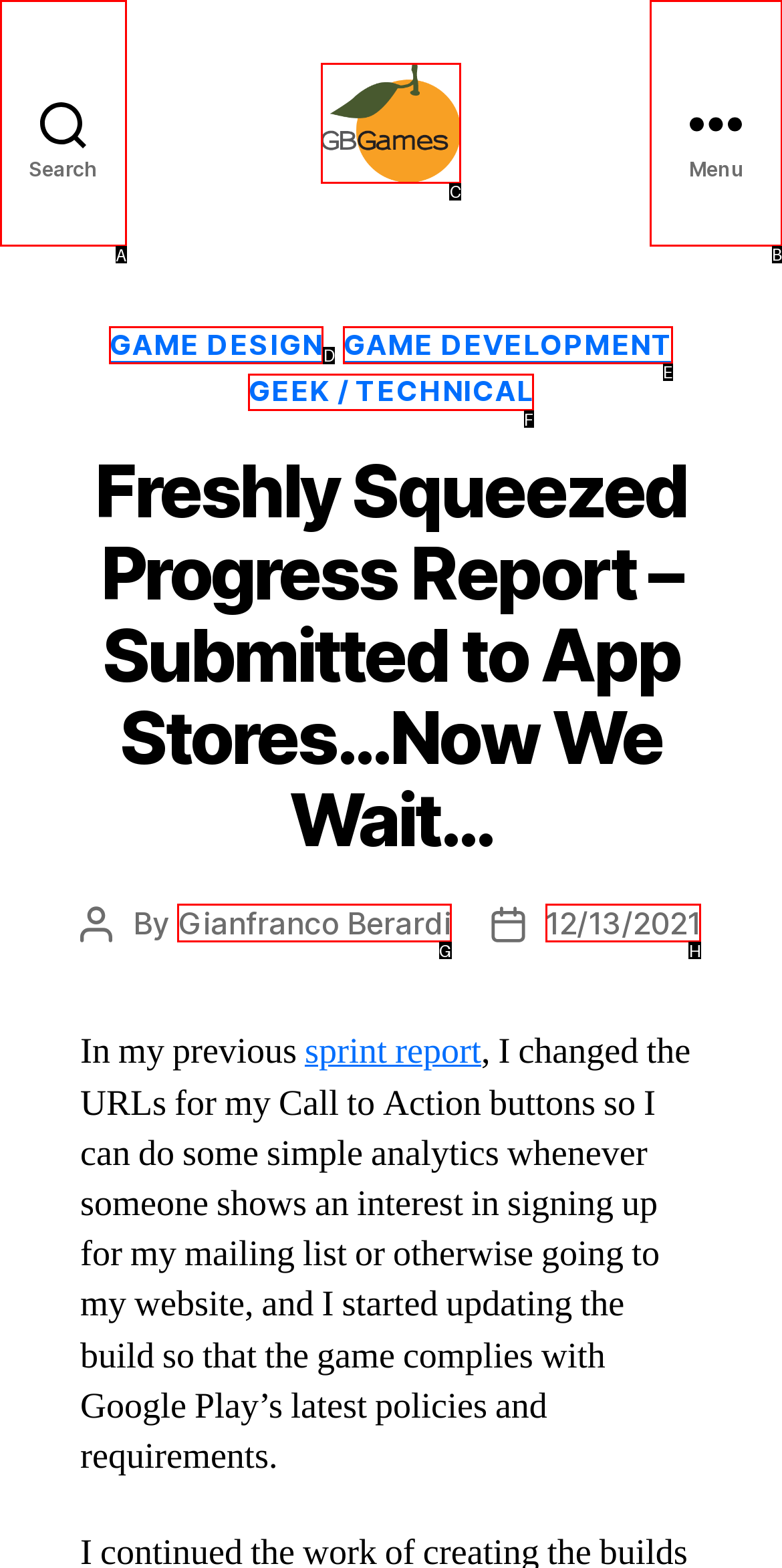Find the appropriate UI element to complete the task: Open the menu. Indicate your choice by providing the letter of the element.

B